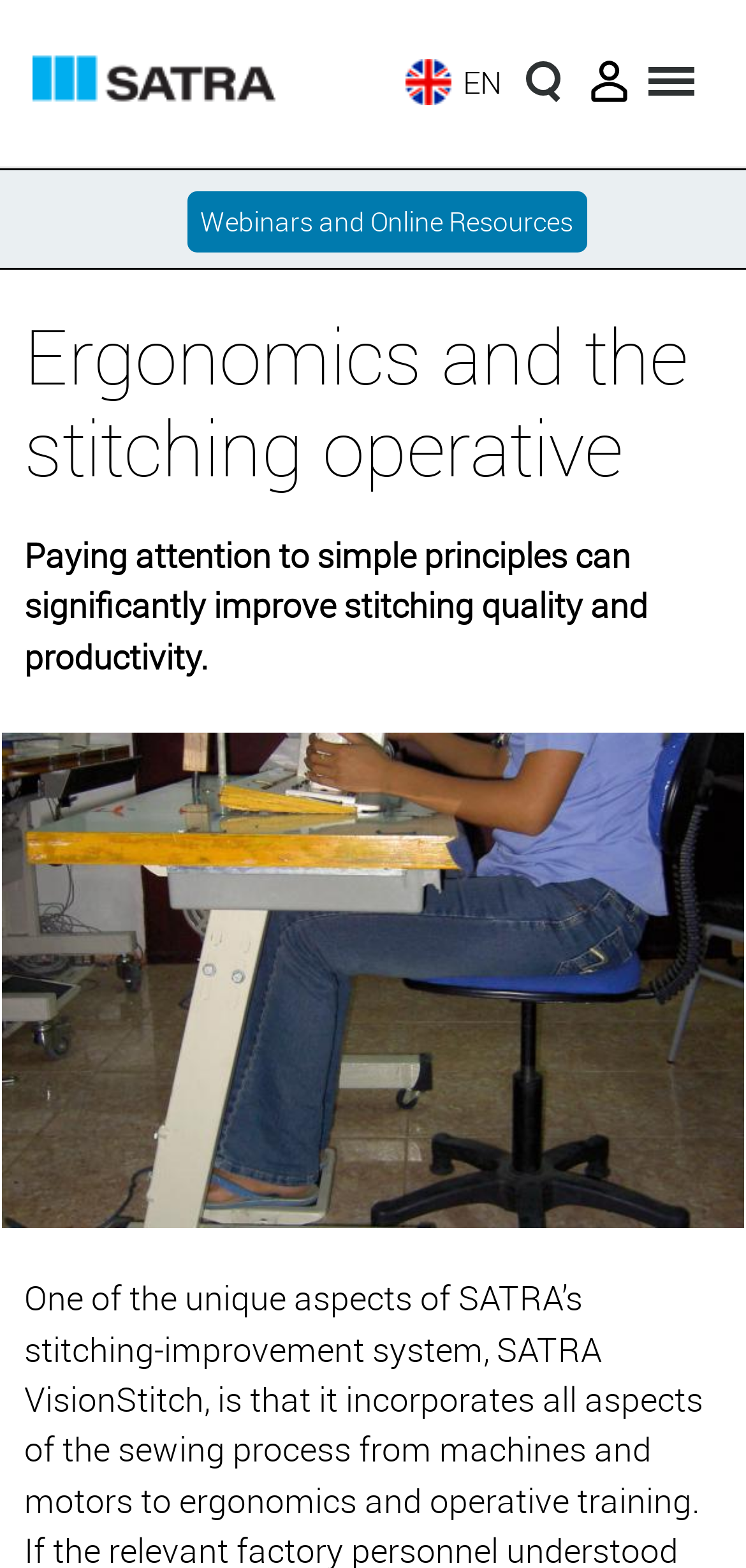Answer the question below using just one word or a short phrase: 
How many links are there in the navigation menu?

4